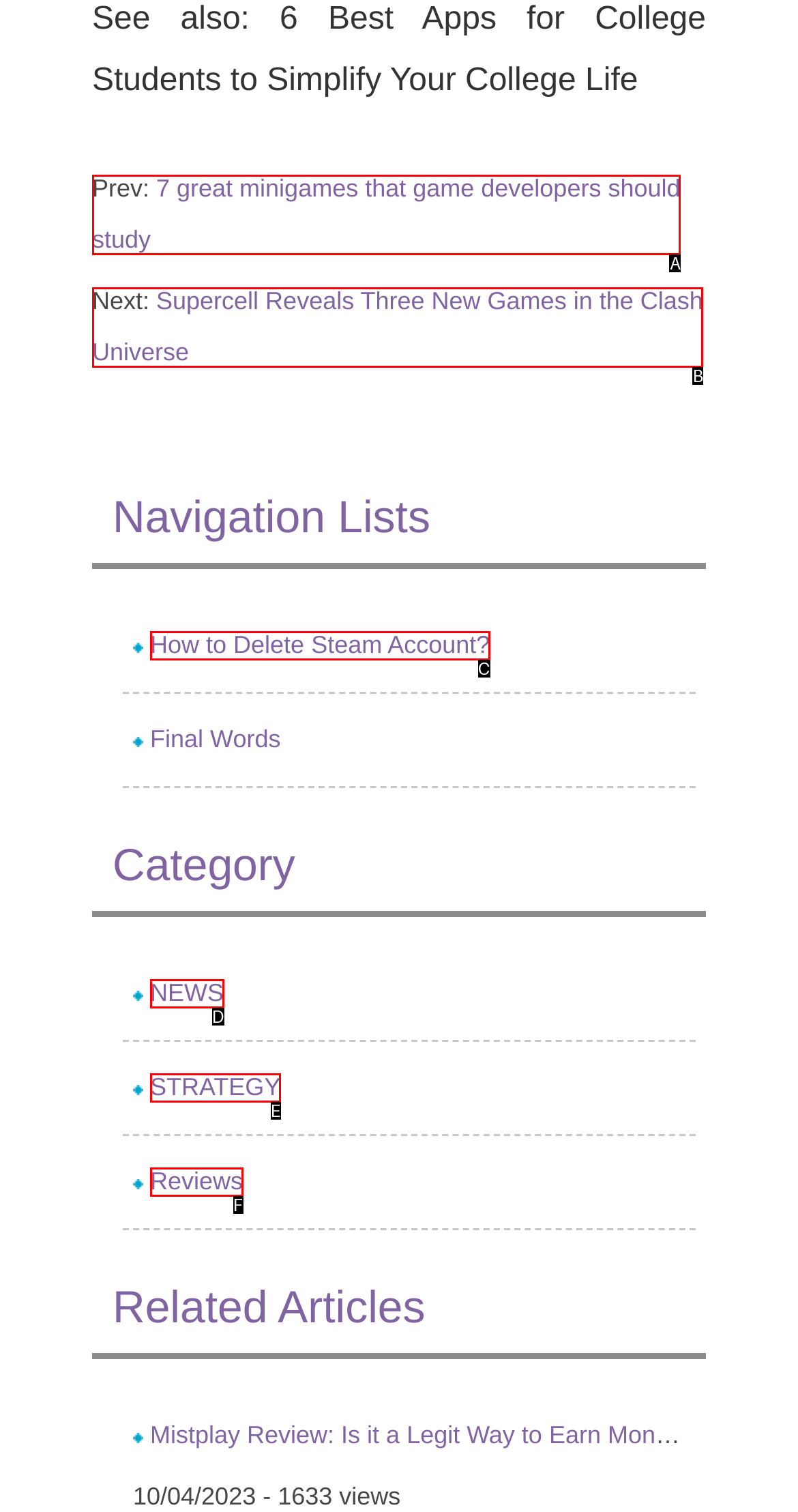Select the option that aligns with the description: How to Delete Steam Account?
Respond with the letter of the correct choice from the given options.

C